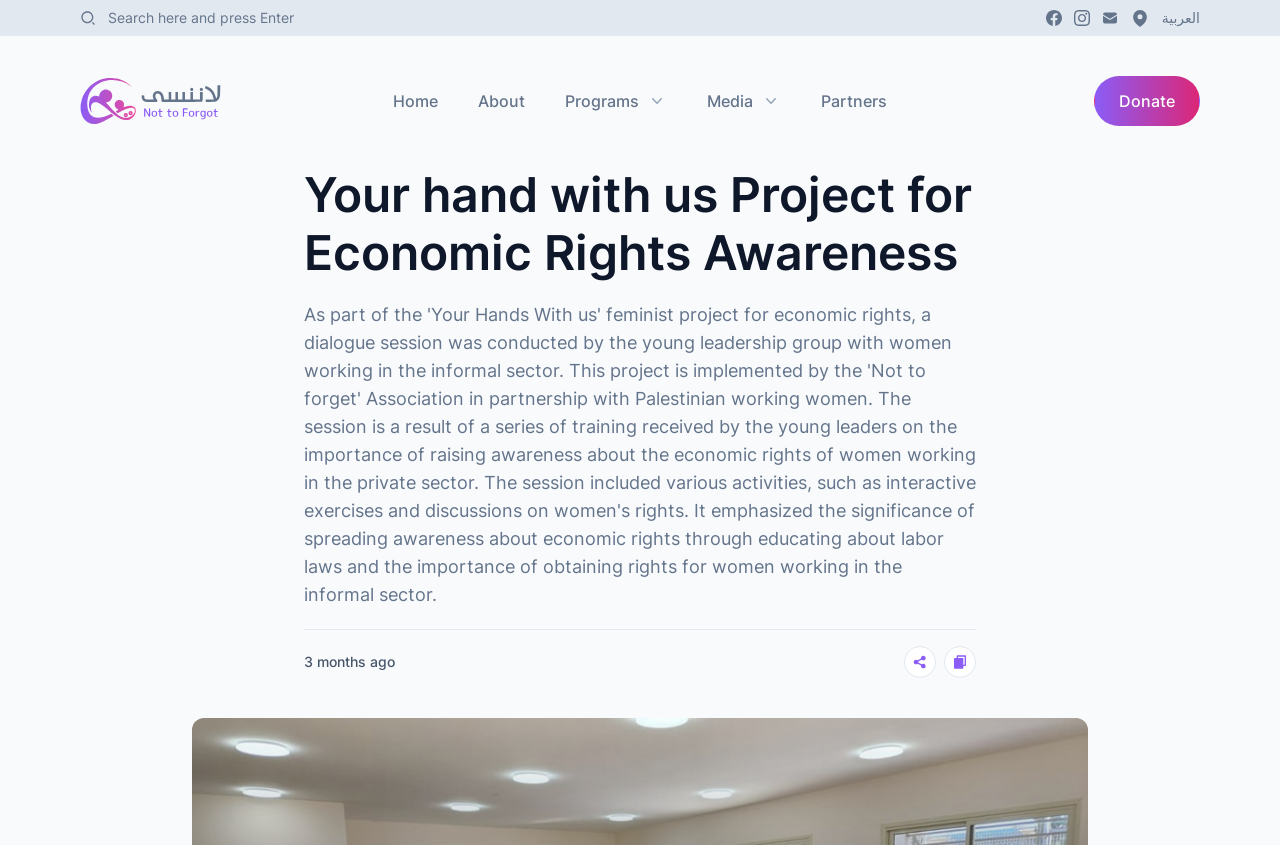Kindly determine the bounding box coordinates of the area that needs to be clicked to fulfill this instruction: "Visit Facebook page".

[0.817, 0.012, 0.829, 0.031]